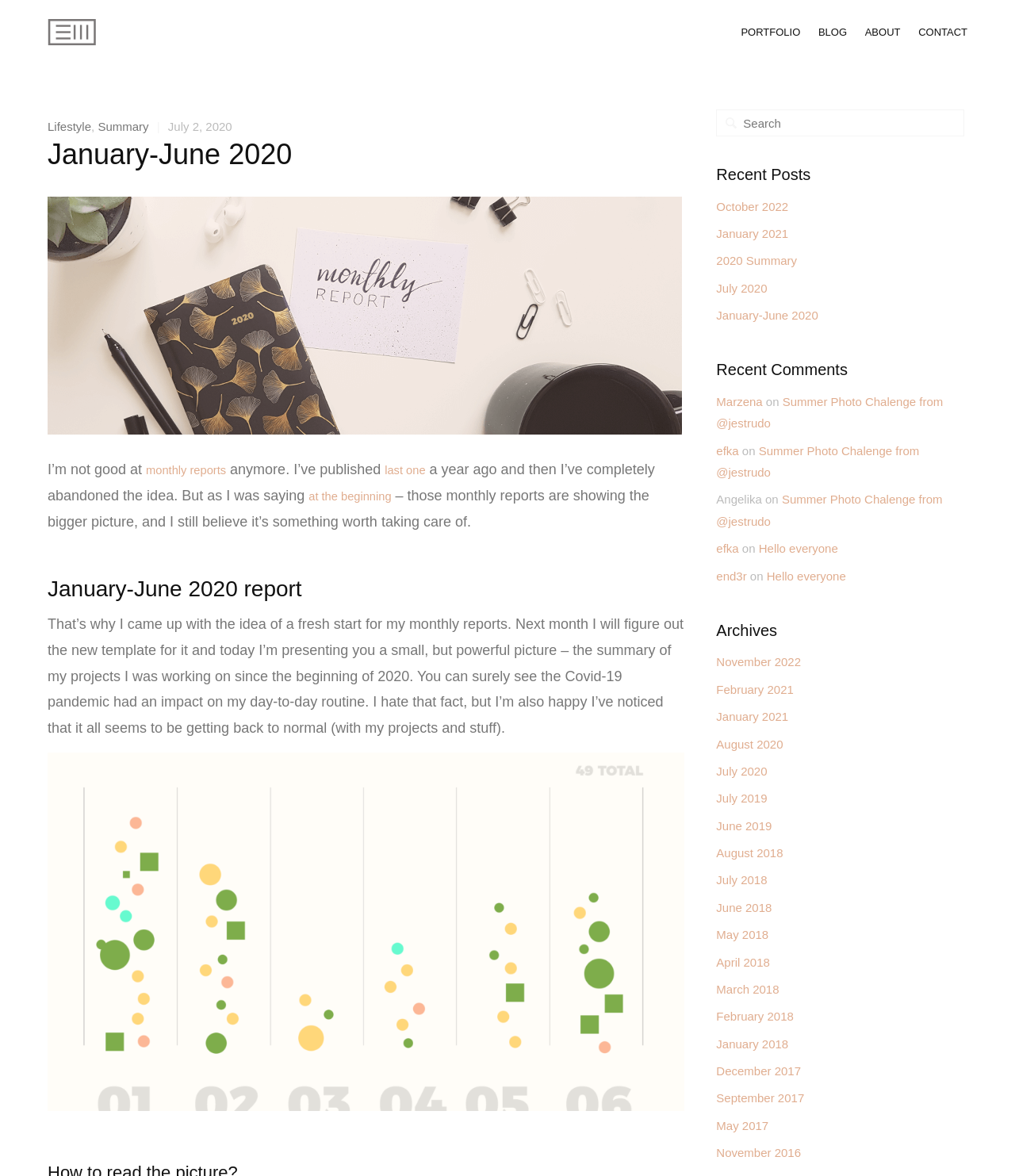Please find the bounding box for the UI element described by: "Lifestyle".

[0.047, 0.102, 0.09, 0.113]